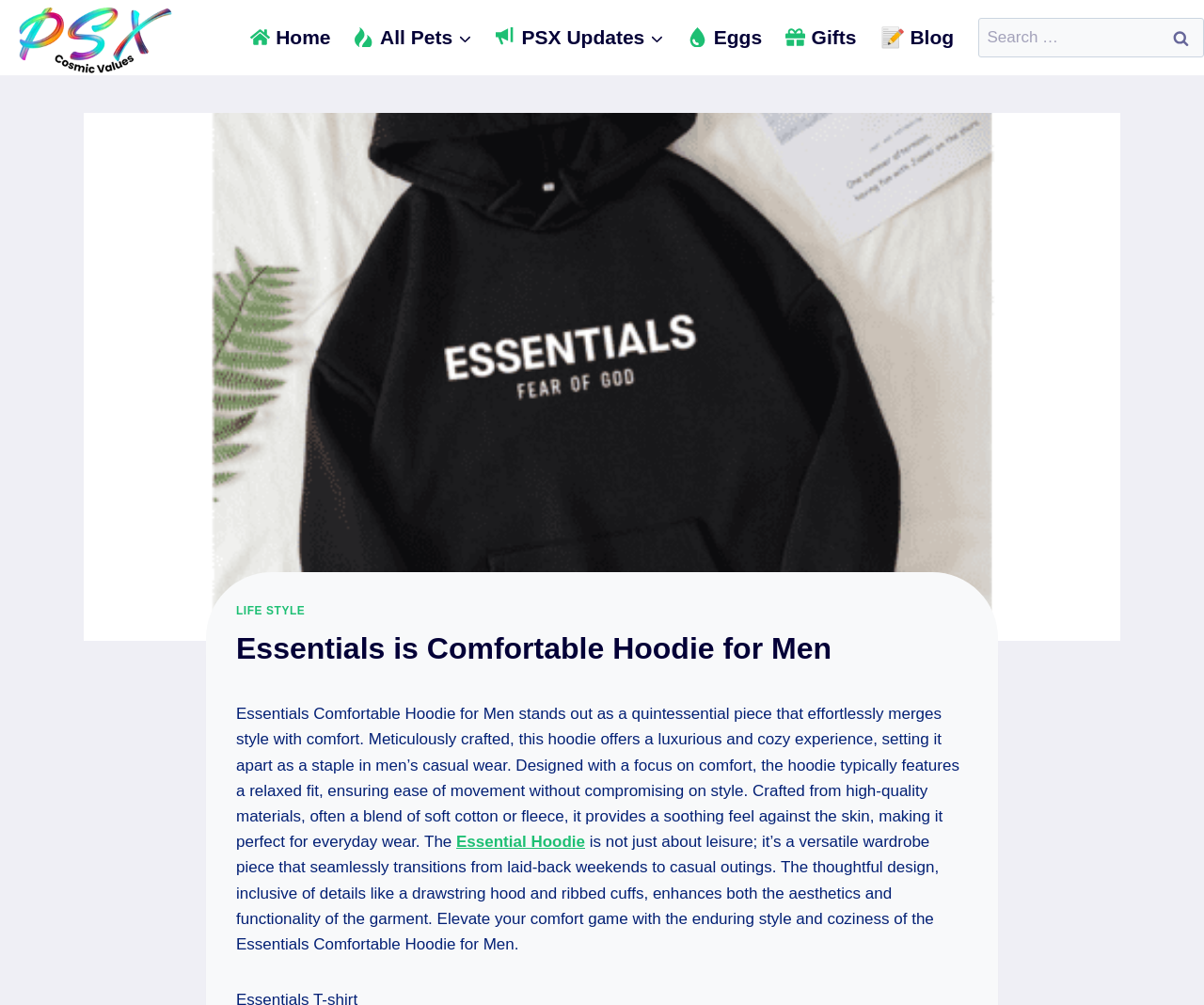Please give a one-word or short phrase response to the following question: 
How many navigation links are there?

7